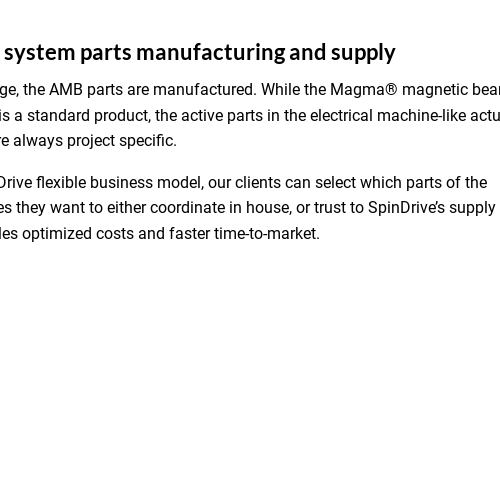What is the benefit of SpinDrive's flexible business model?
Carefully analyze the image and provide a detailed answer to the question.

According to the caption, SpinDrive's flexible business model allows clients to choose which parts of the manufacturing process to manage internally or outsource, resulting in optimized costs and accelerated time-to-market for clients seeking advanced bearing technology.